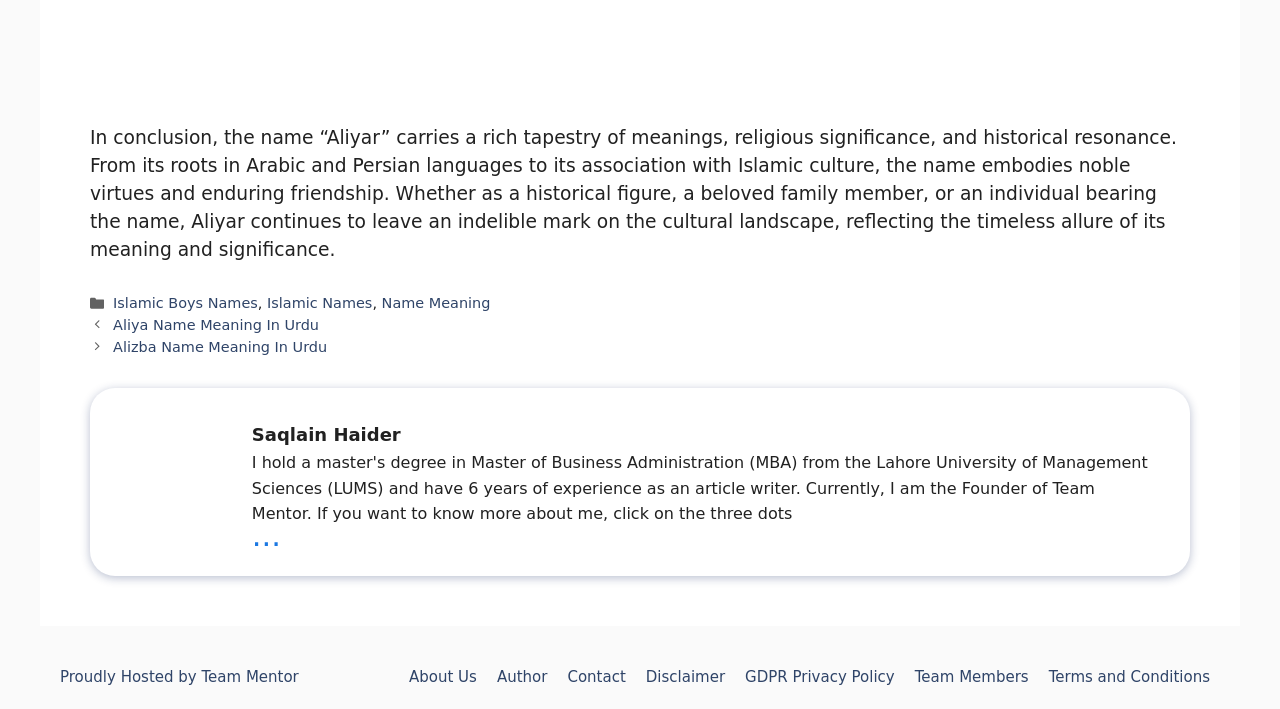What is the name of the hosting company?
Please provide a detailed and thorough answer to the question.

The hosting company is mentioned at the bottom of the webpage, in the footer section. The text 'Proudly Hosted by Team Mentor' indicates that the webpage is hosted by Team Mentor.